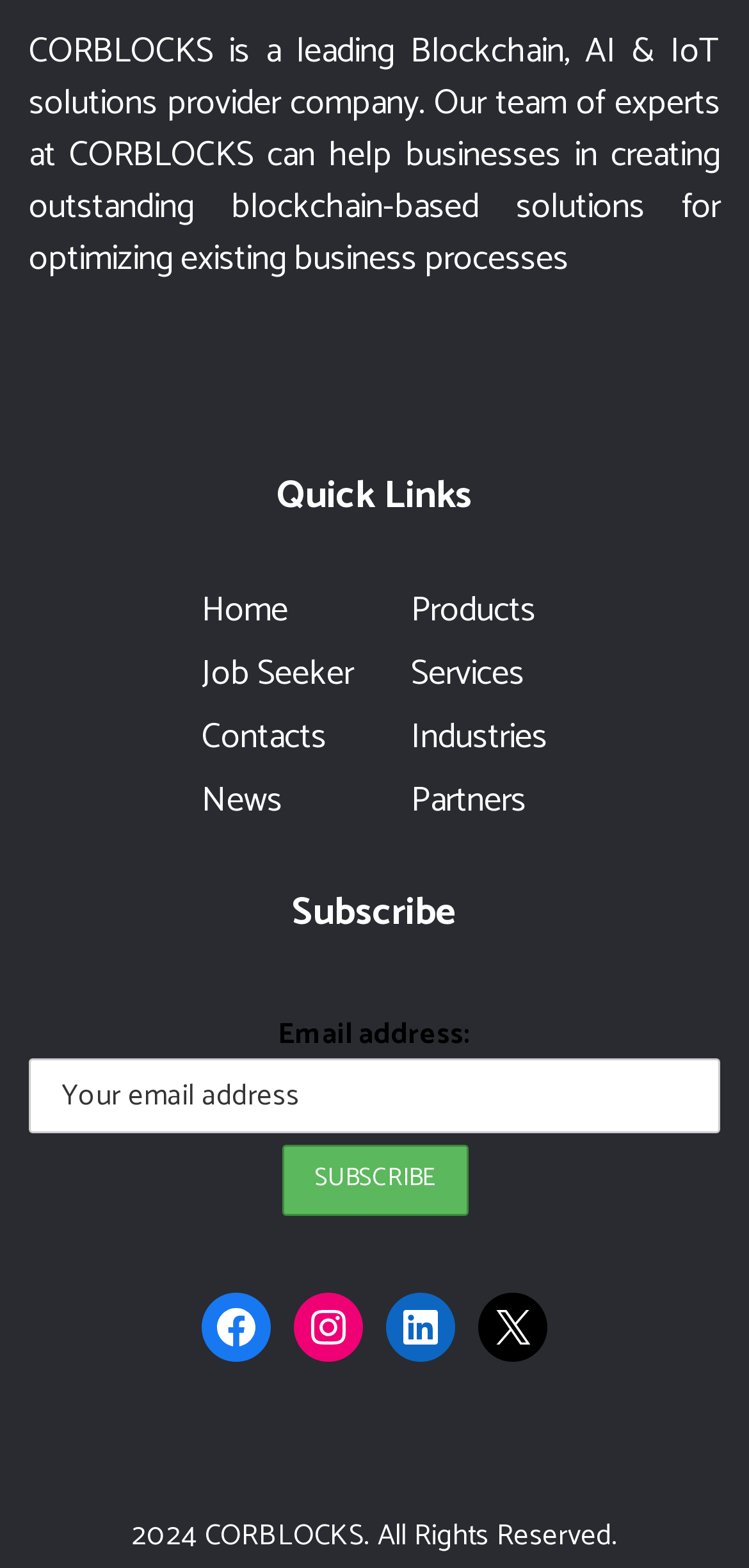Determine the bounding box coordinates of the target area to click to execute the following instruction: "Subscribe with an email address."

[0.038, 0.674, 0.962, 0.723]